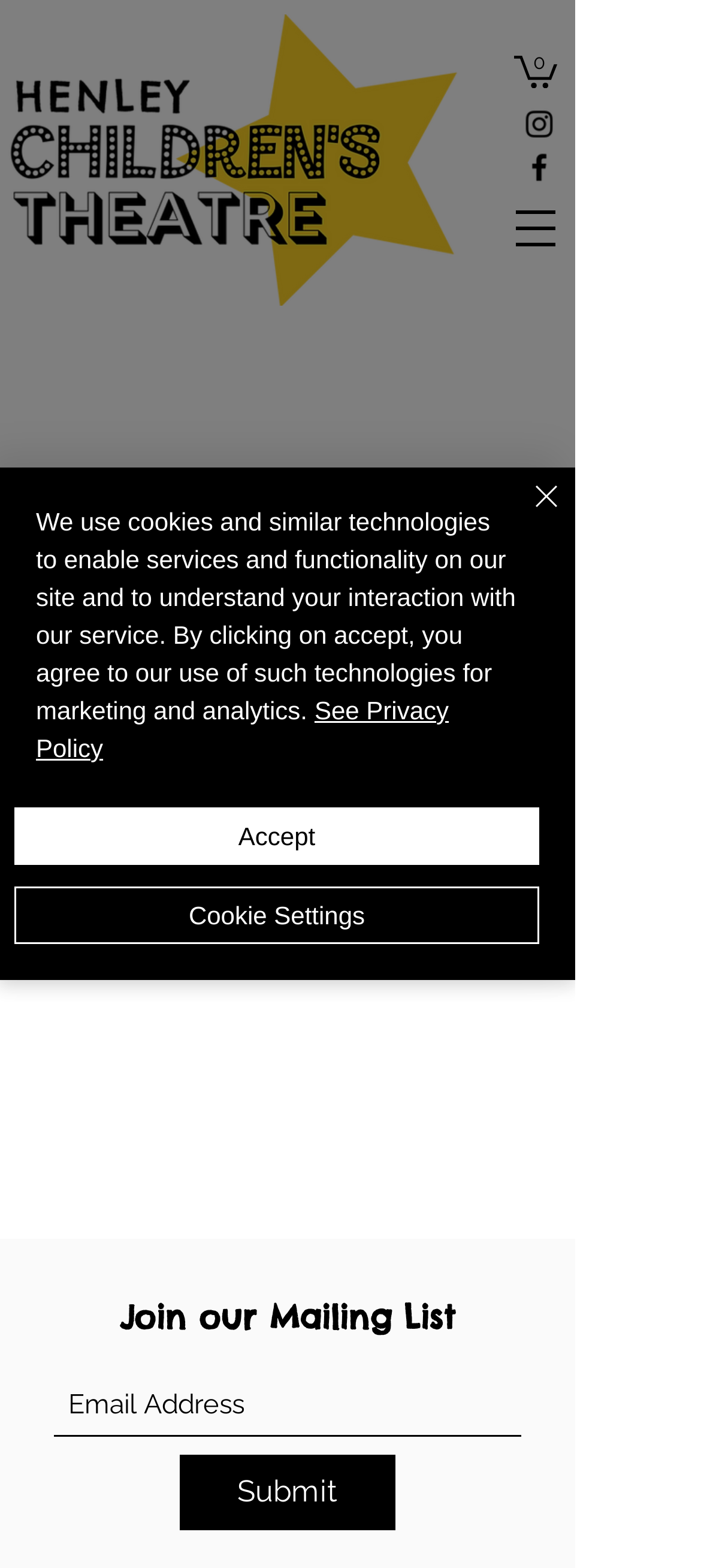Please provide the main heading of the webpage content.

Join our Mailing List